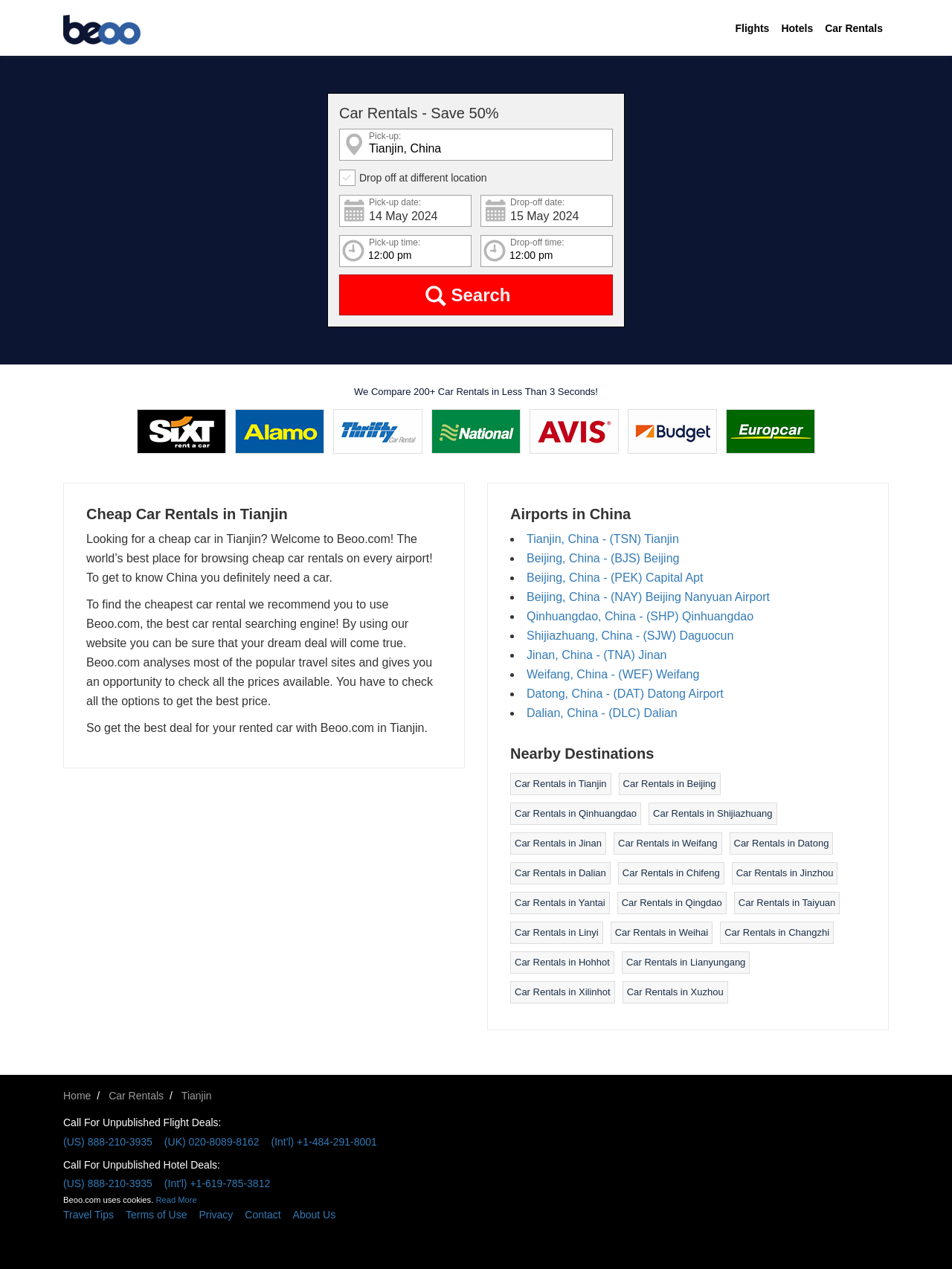Please determine the bounding box coordinates of the clickable area required to carry out the following instruction: "Choose drop-off time". The coordinates must be four float numbers between 0 and 1, represented as [left, top, right, bottom].

[0.505, 0.185, 0.644, 0.21]